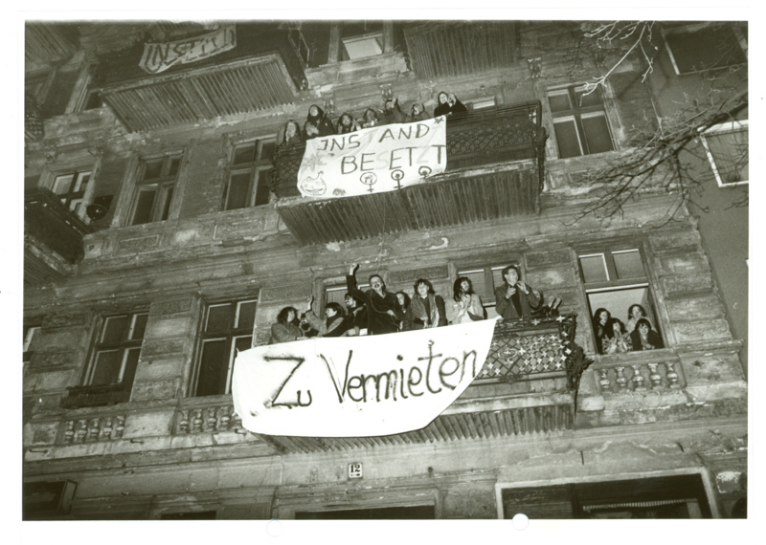Give a thorough description of the image, including any visible elements and their relationships.

The image captures a historic moment from the early 1980s, showcasing the vibrant spirit of resistance in West Berlin. It features a group of individuals gathered on the balconies of a building, holding up large banners. The top banner reads "INSTAND BESETZT," which translates to "Currently Occupied," indicating that the space is being claimed or utilized by the occupants. Below, another banner boldly states "Zu Vermieten," translating to "For Rent," signifying a protest against housing policies and empty properties.

The scene is characterized by a stark black-and-white aesthetic, emphasizing the gritty atmosphere of urban activism. Various people can be seen, some cheering or raising their fists, symbolizing solidarity and determination in their fight for housing rights. The architecture of the building, with its charming yet worn details, adds to the historical context, reflecting the era's social struggles. This image is a powerful representation of communal efforts against oppression and highlights the importance of housing struggles during that period, as documented by interviews from Dora Schemme and Barbara Rosenberg.